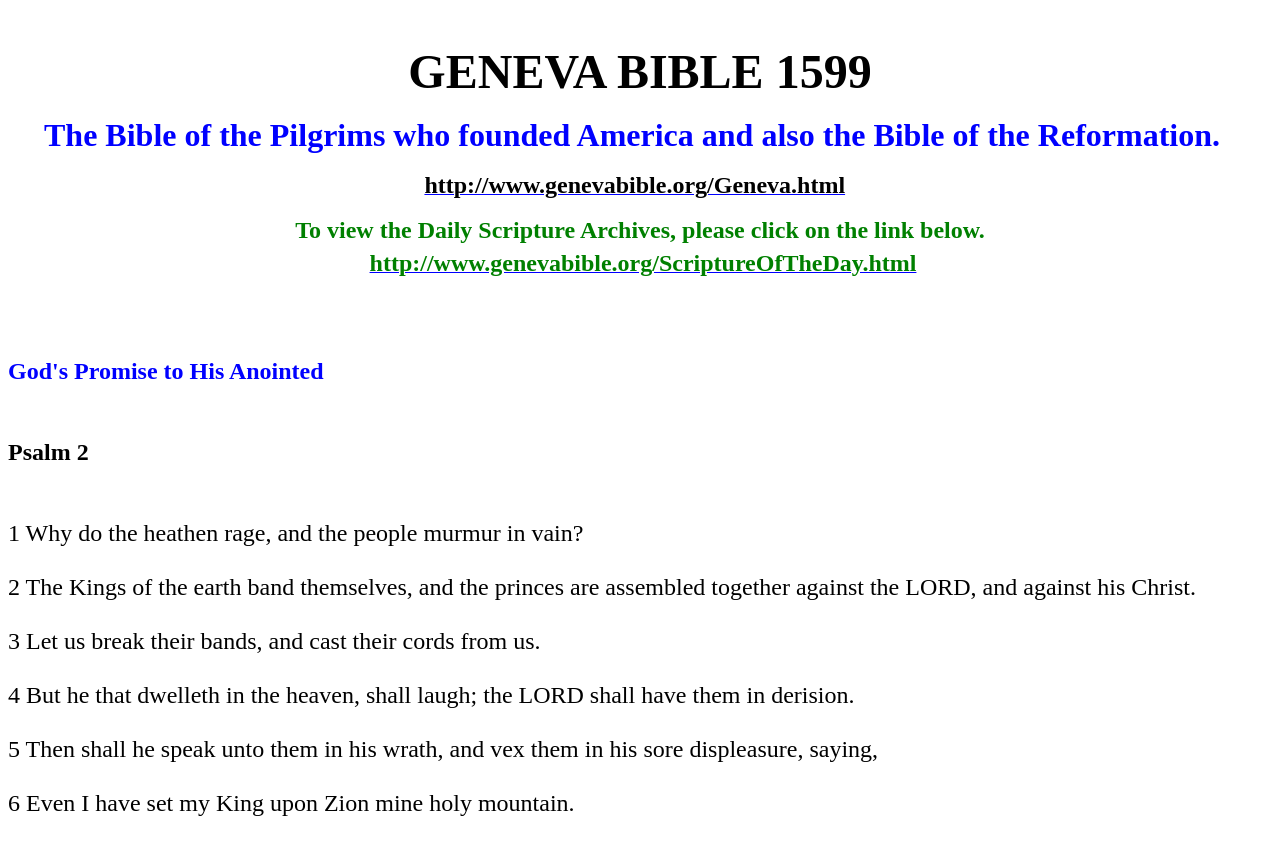What is the topic of the Daily Scripture Archives?
Using the image, give a concise answer in the form of a single word or short phrase.

Scripture of the Day